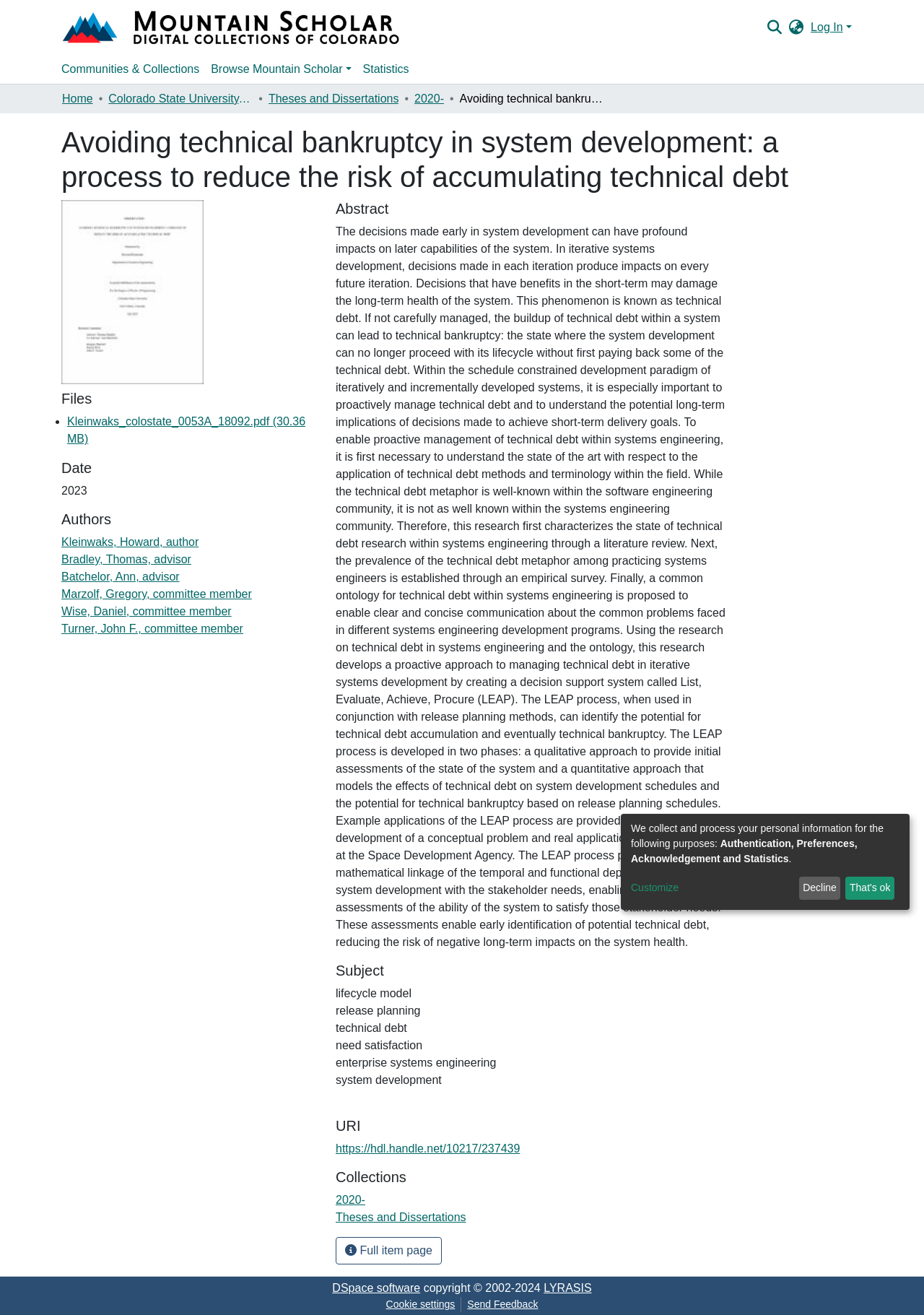Given the element description "That's ok", identify the bounding box of the corresponding UI element.

[0.915, 0.667, 0.968, 0.684]